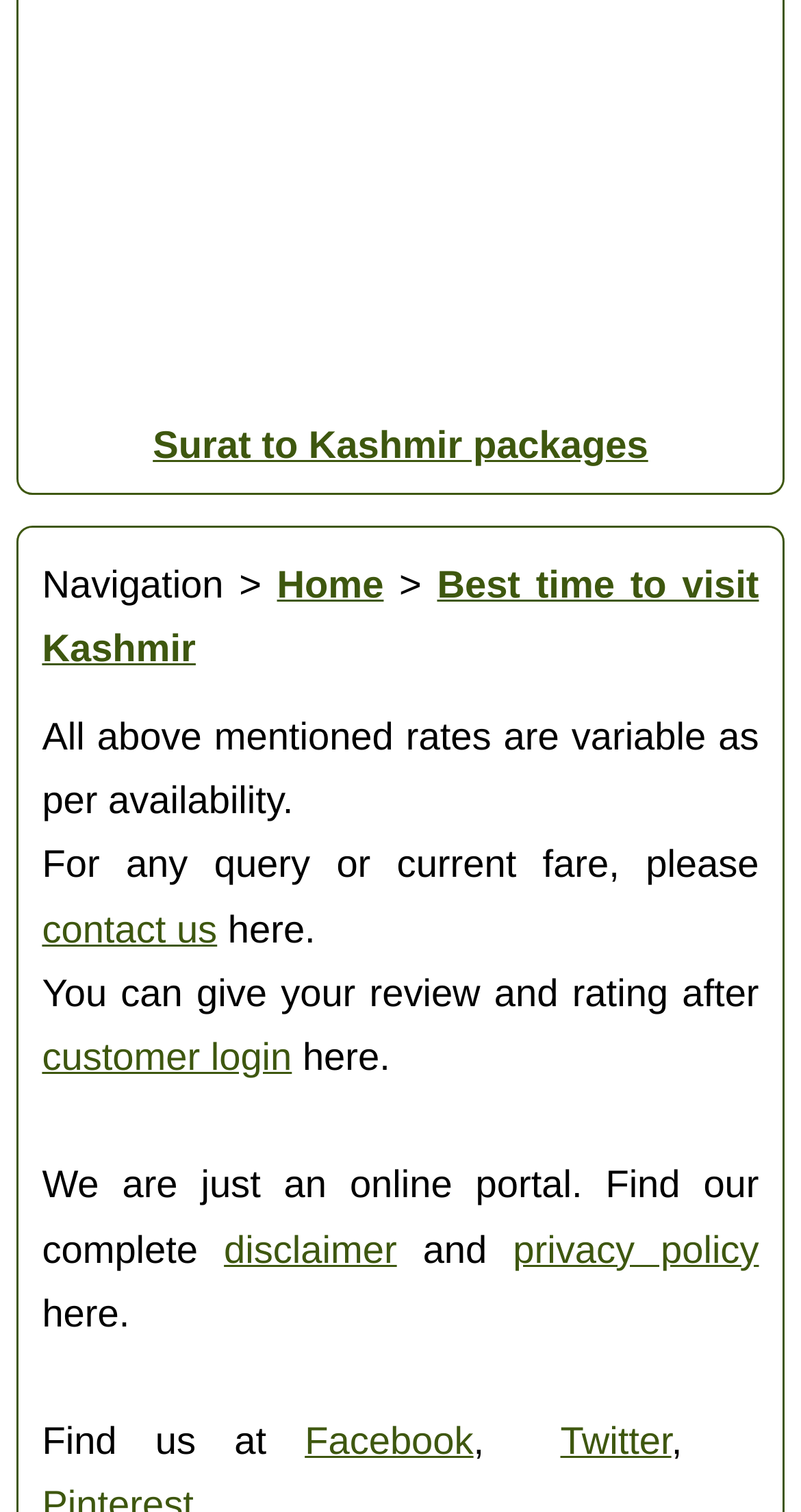Please identify the bounding box coordinates of the area that needs to be clicked to follow this instruction: "Go to Home".

[0.346, 0.372, 0.479, 0.401]